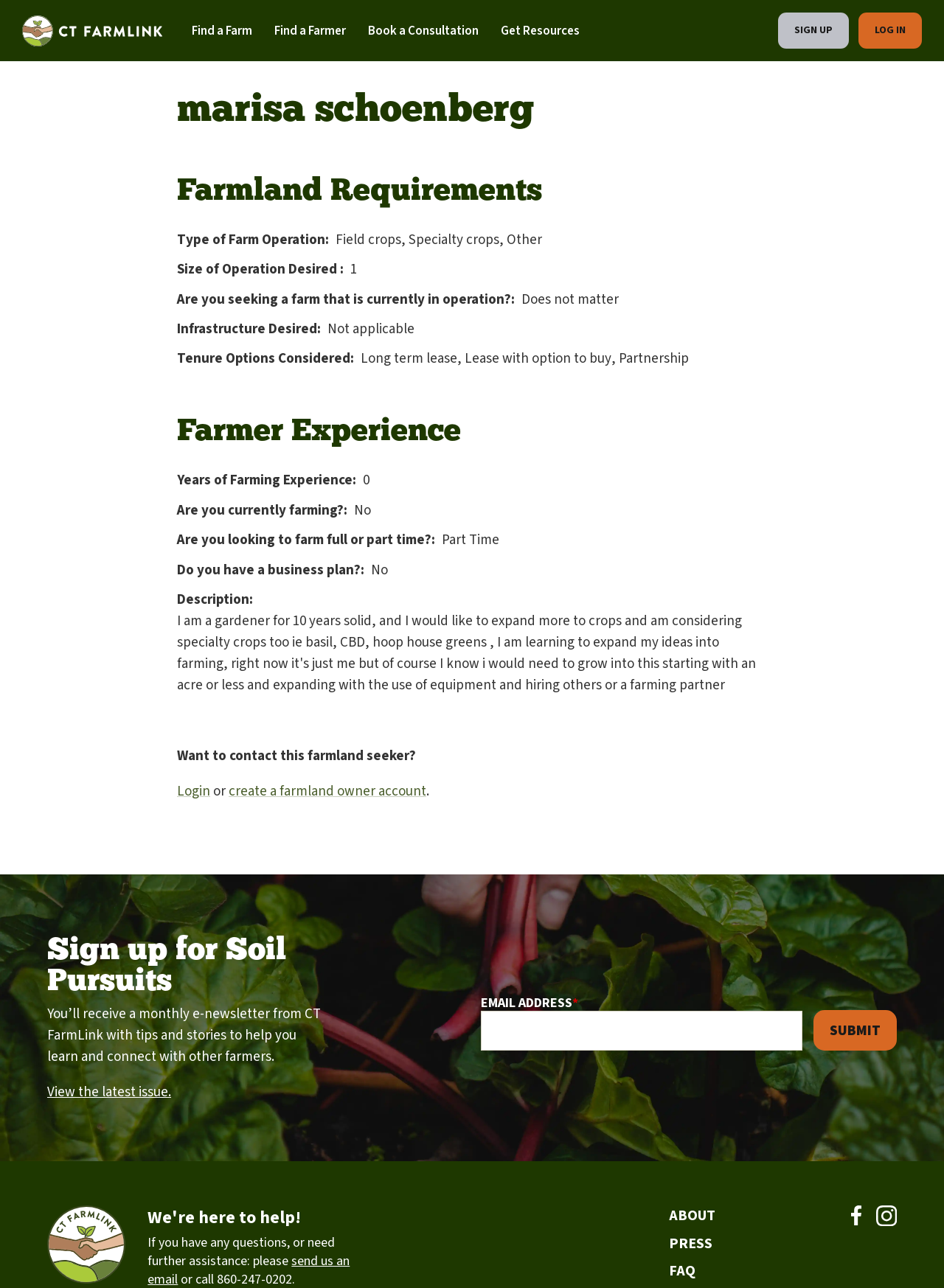Can you pinpoint the bounding box coordinates for the clickable element required for this instruction: "Login to contact this farmland seeker"? The coordinates should be four float numbers between 0 and 1, i.e., [left, top, right, bottom].

[0.188, 0.607, 0.223, 0.621]